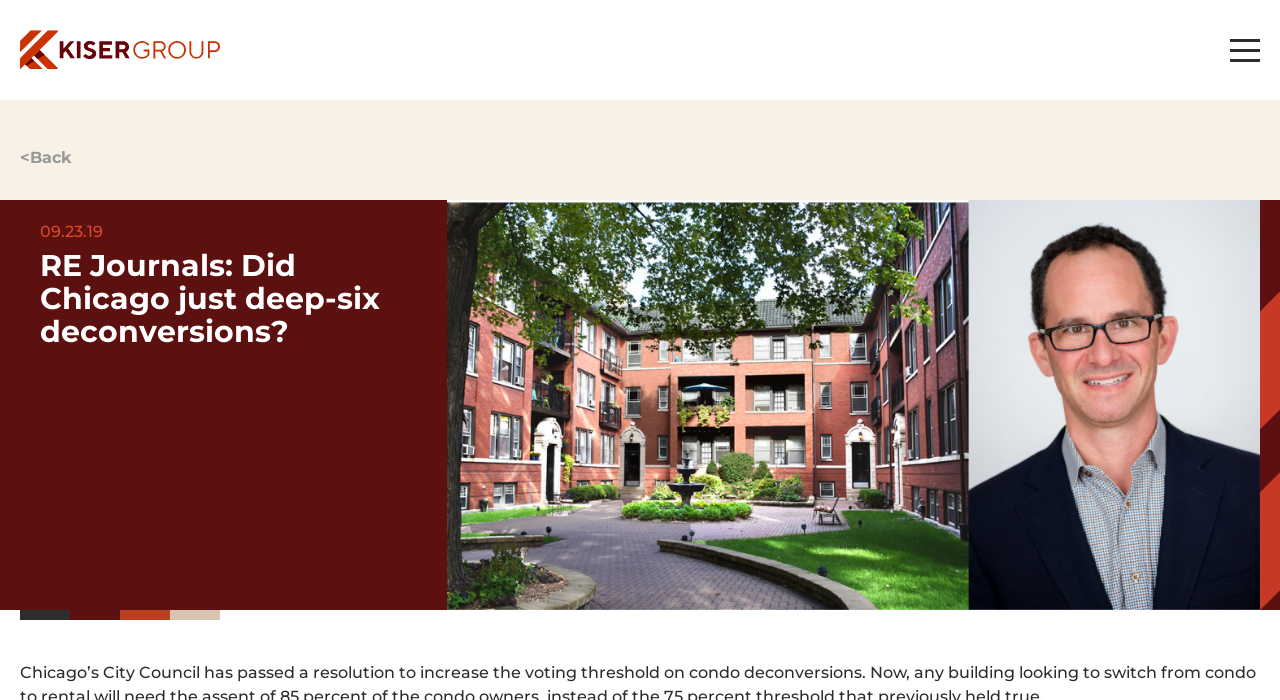Pinpoint the bounding box coordinates of the clickable area needed to execute the instruction: "Explore 'Entertainment News'". The coordinates should be specified as four float numbers between 0 and 1, i.e., [left, top, right, bottom].

None